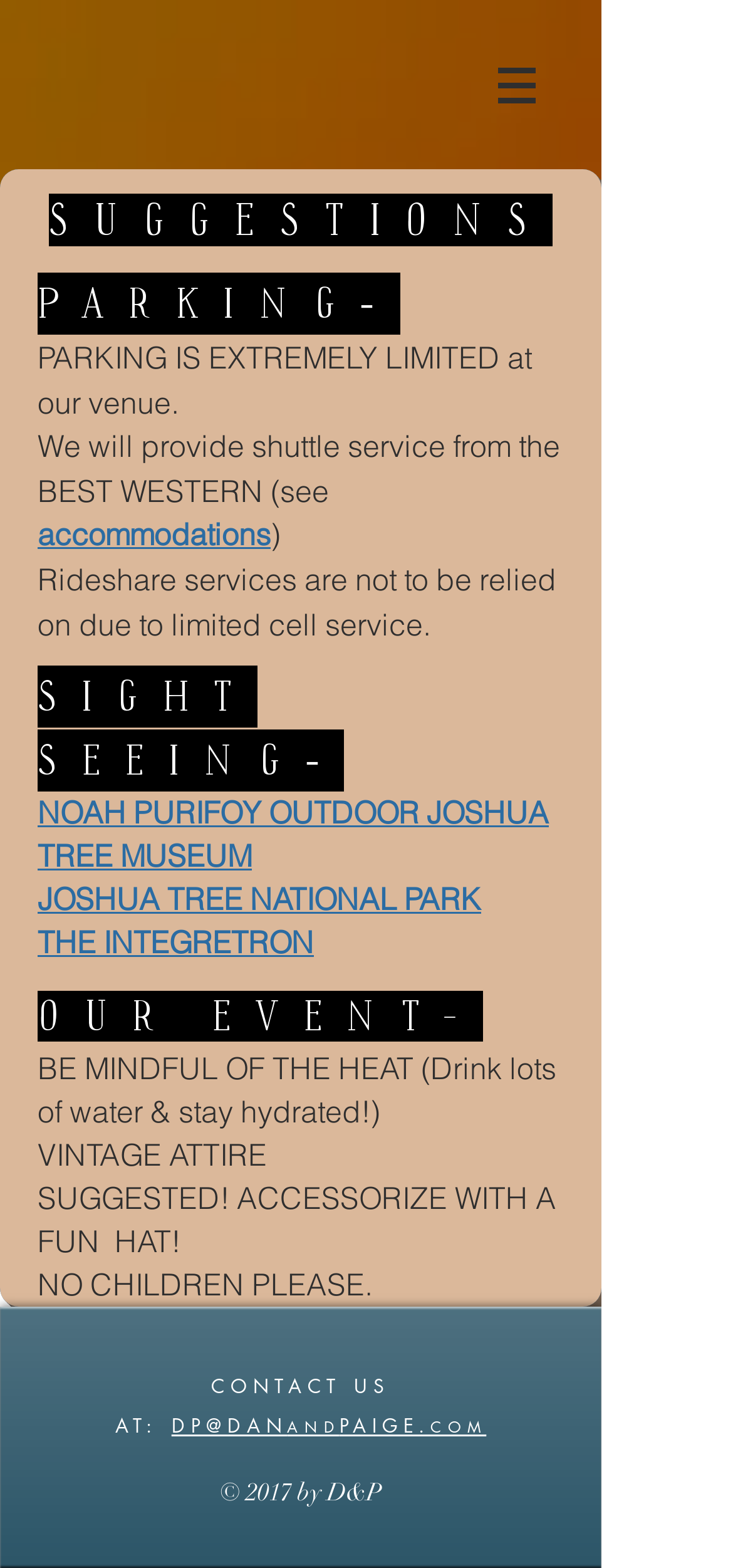What is the name of the museum mentioned on the webpage?
Look at the image and answer with only one word or phrase.

NOAH PURIFOY OUTDOOR JOSHUA TREE MUSEUM